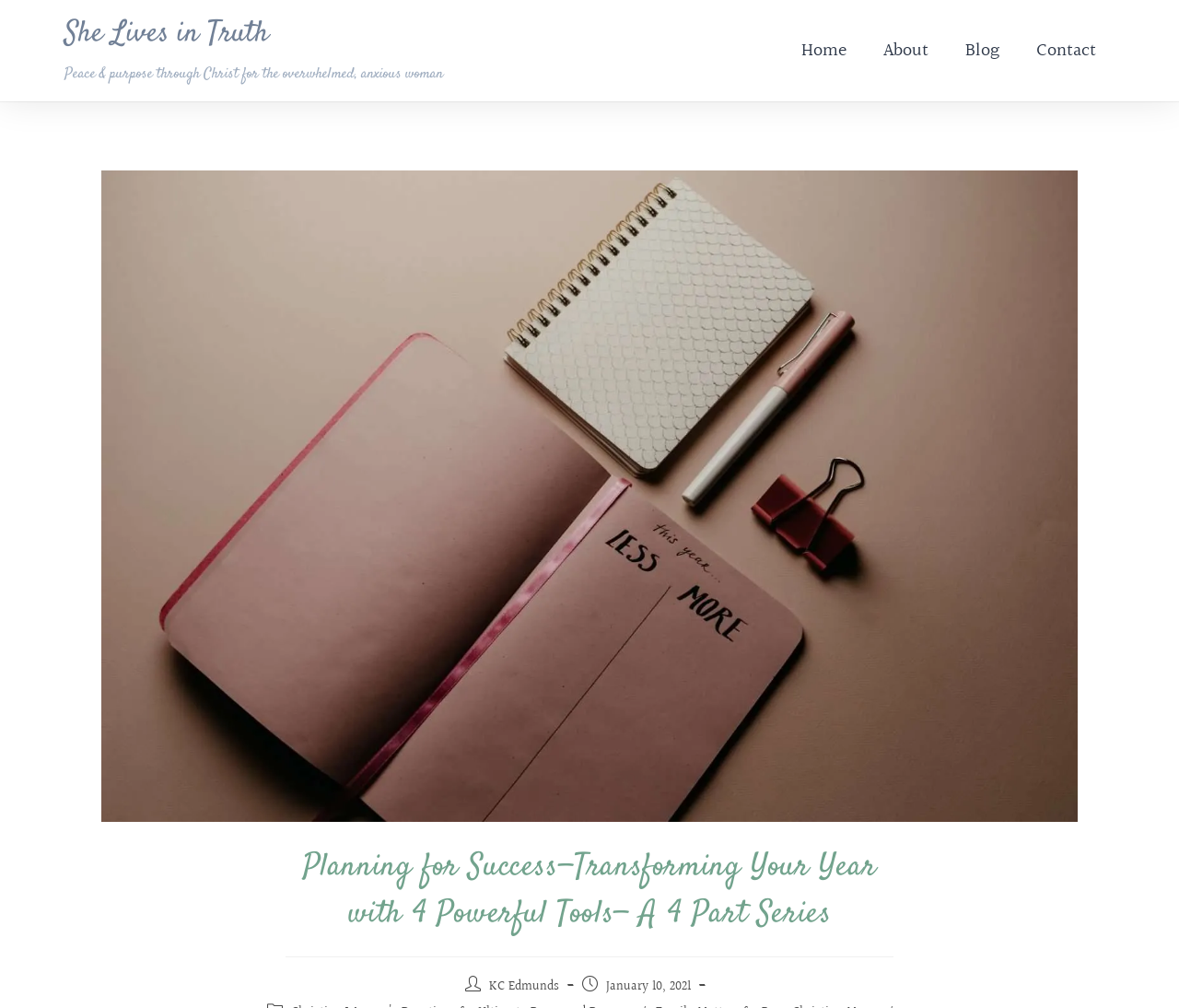Based on the element description About, identify the bounding box coordinates for the UI element. The coordinates should be in the format (top-left x, top-left y, bottom-right x, bottom-right y) and within the 0 to 1 range.

[0.734, 0.009, 0.803, 0.091]